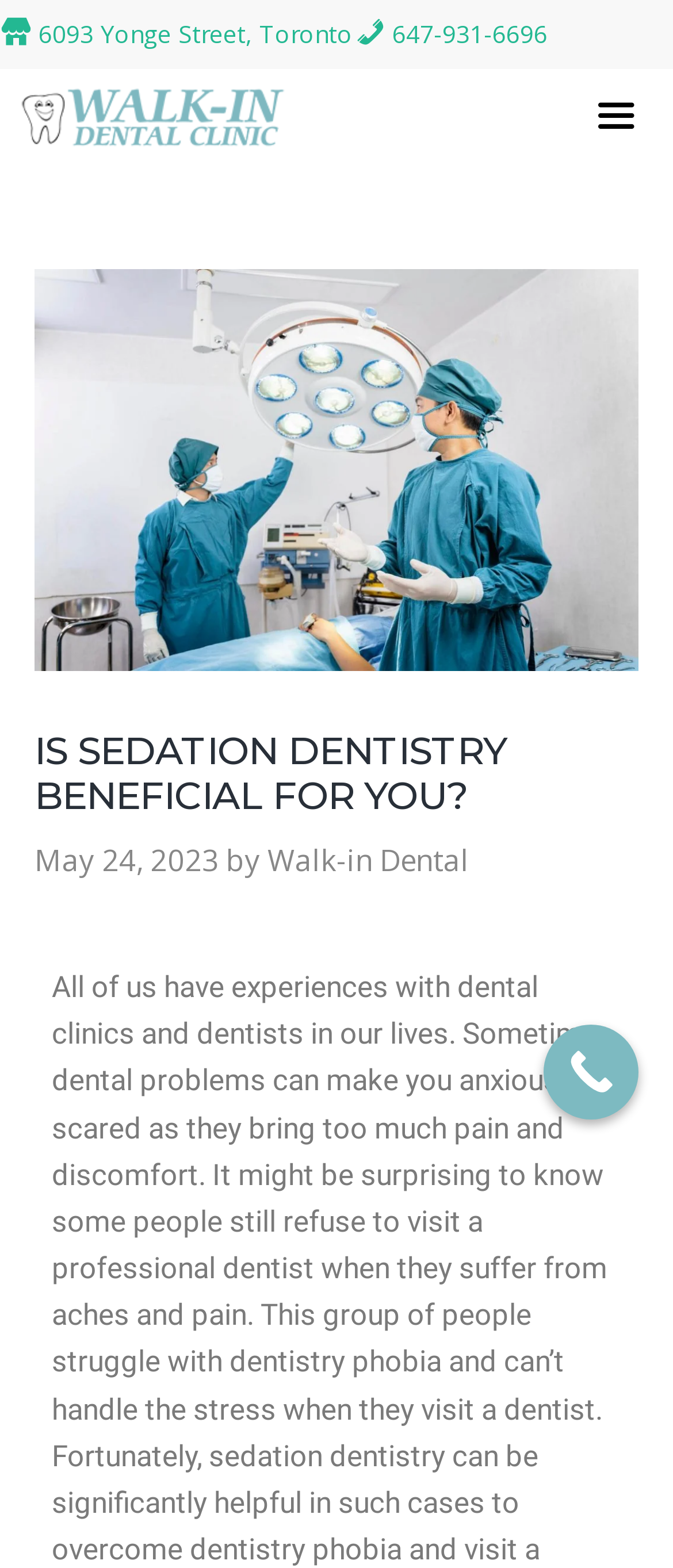What is the phone number of the dentist?
Please look at the screenshot and answer using one word or phrase.

647-931-6696